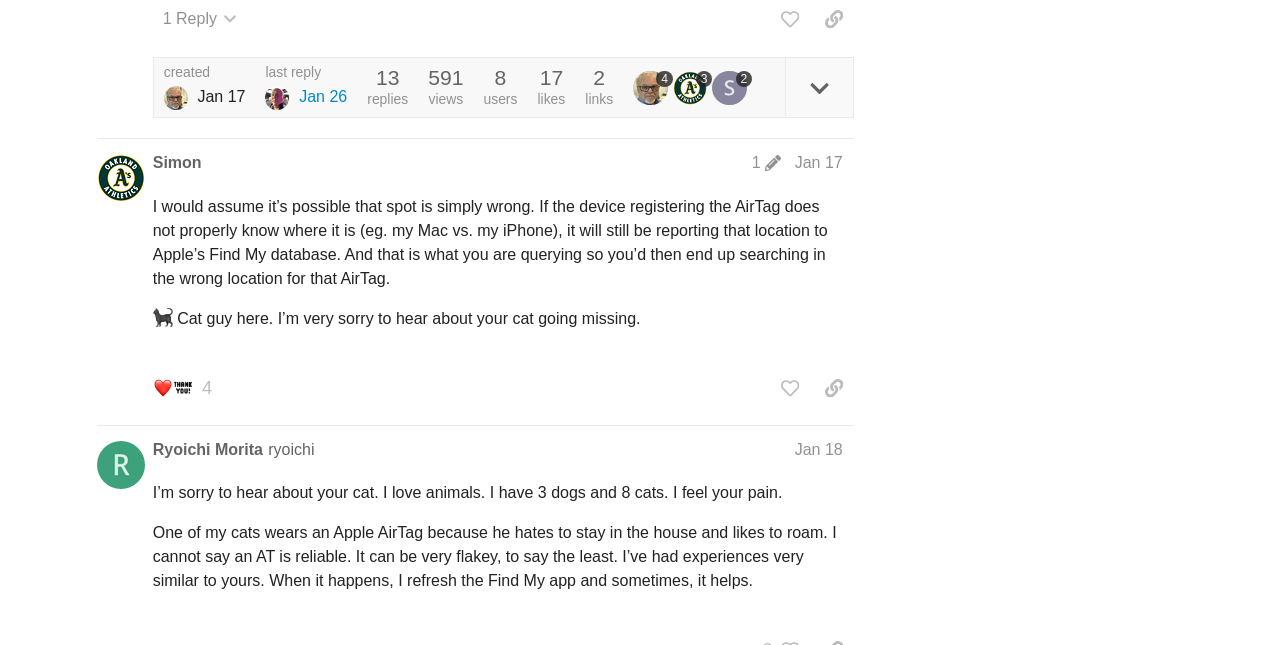Identify the bounding box for the element characterized by the following description: "​".

[0.613, 0.091, 0.666, 0.182]